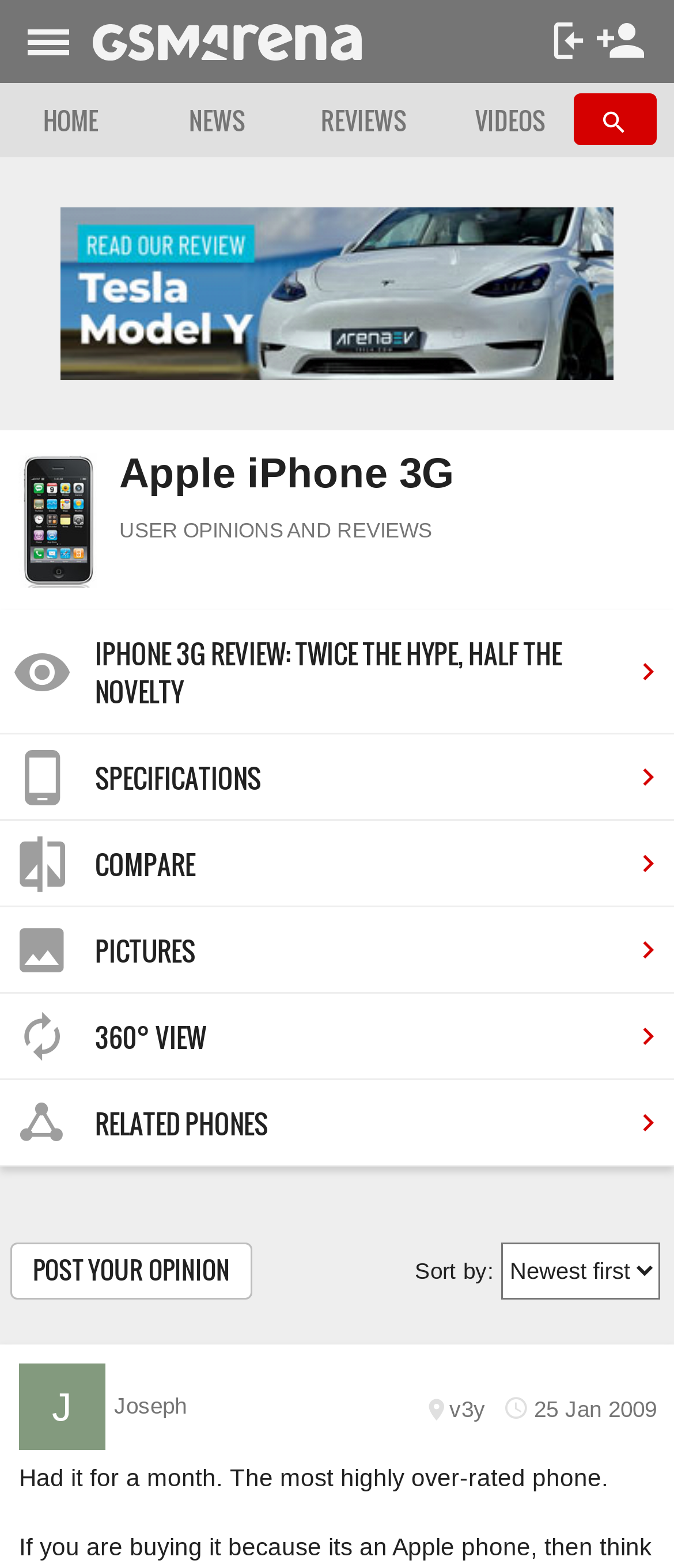Determine the bounding box coordinates of the clickable region to follow the instruction: "Click on Embedded Analytics".

None